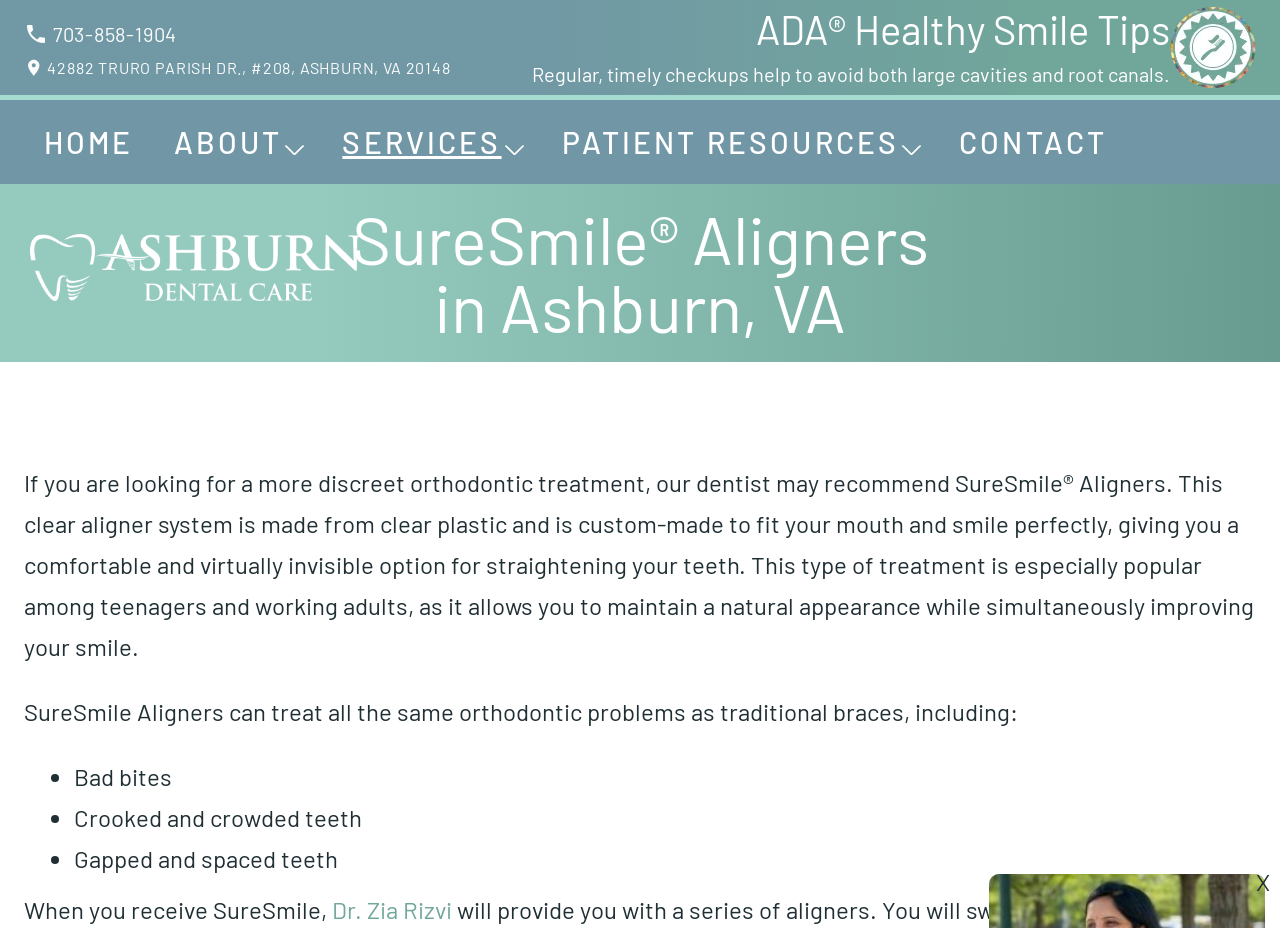Please provide the bounding box coordinates for the element that needs to be clicked to perform the following instruction: "Visit Facebook page". The coordinates should be given as four float numbers between 0 and 1, i.e., [left, top, right, bottom].

None